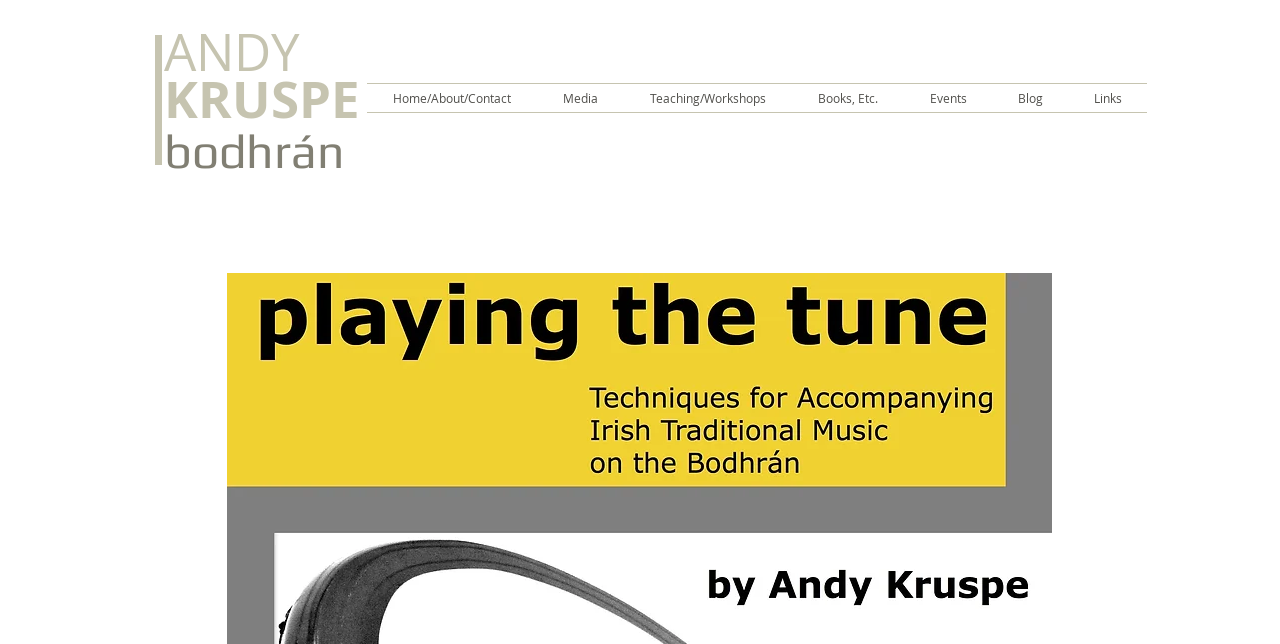Based on the element description Teaching/Workshops, identify the bounding box coordinates for the UI element. The coordinates should be in the format (top-left x, top-left y, bottom-right x, bottom-right y) and within the 0 to 1 range.

[0.488, 0.13, 0.619, 0.174]